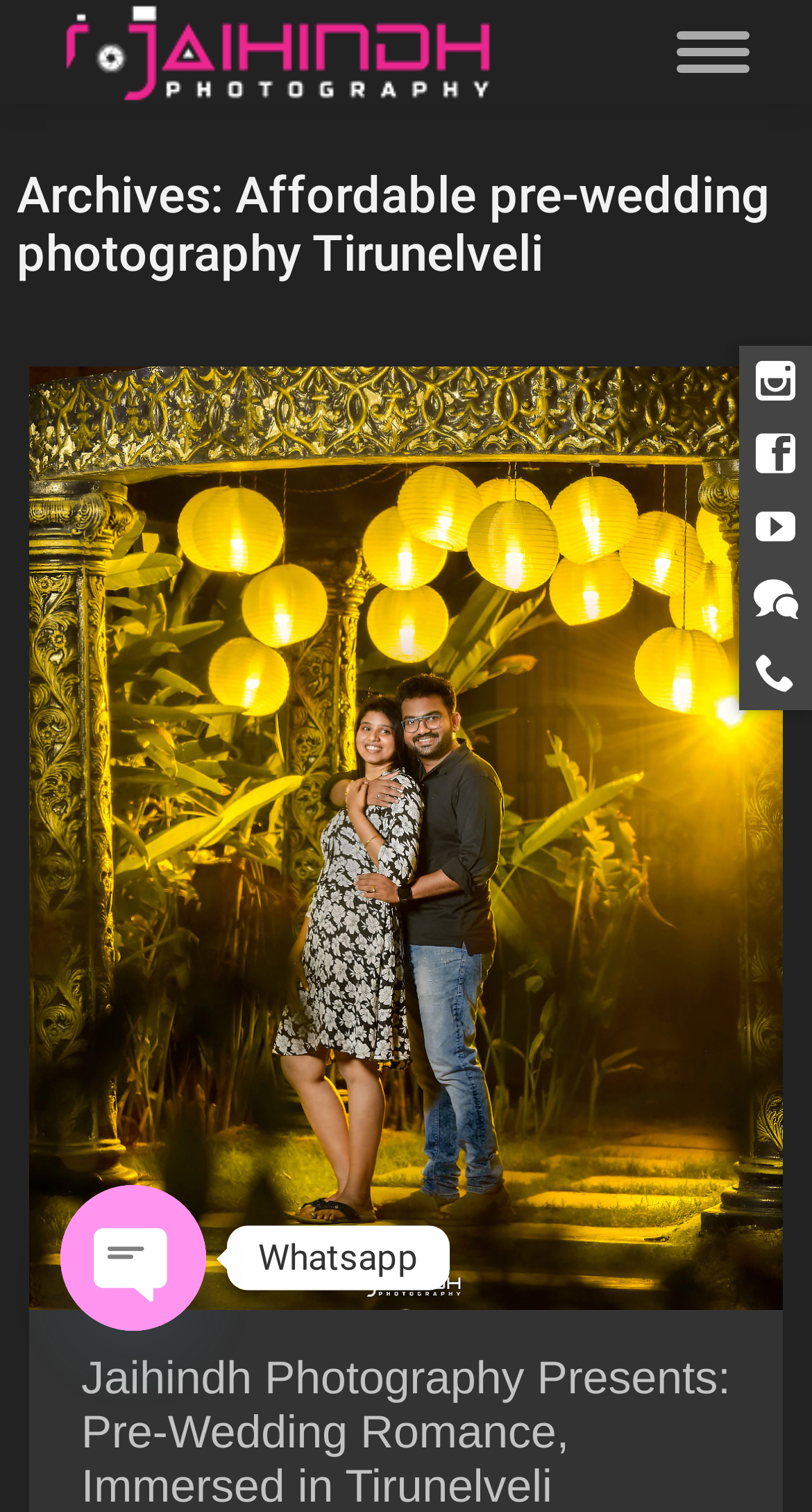Convey a detailed summary of the webpage, mentioning all key elements.

This webpage appears to be a photography services page, specifically showcasing affordable pre-wedding photography in Tirunelveli. At the top left, there is a link to a mobile menu icon. Next to it, a link to the company's name, "Professional Candid Photography Chennai, Madurai, Tirunelveli", is accompanied by an image with the same name.

Below this, a heading "Archives: Affordable pre-wedding photography Tirunelveli" is centered at the top of the page. Underneath, a large figure takes up most of the page's width, containing a post image with a figcaption. This figure is likely a showcase of the photography services.

At the bottom right, a "Go to Top" link is accompanied by an image. Above this, a set of social media links, including Instagram, Facebook, YouTube, WhatsApp, and a Call button, are aligned horizontally.

On the left side, near the bottom, there are three links: "Whatsapp", "Phone", and a button to "Open chaty", each accompanied by an image. A static text "Whatsapp" is placed nearby.

Overall, the page seems to be promoting the photography services and providing easy access to contact information and social media profiles.